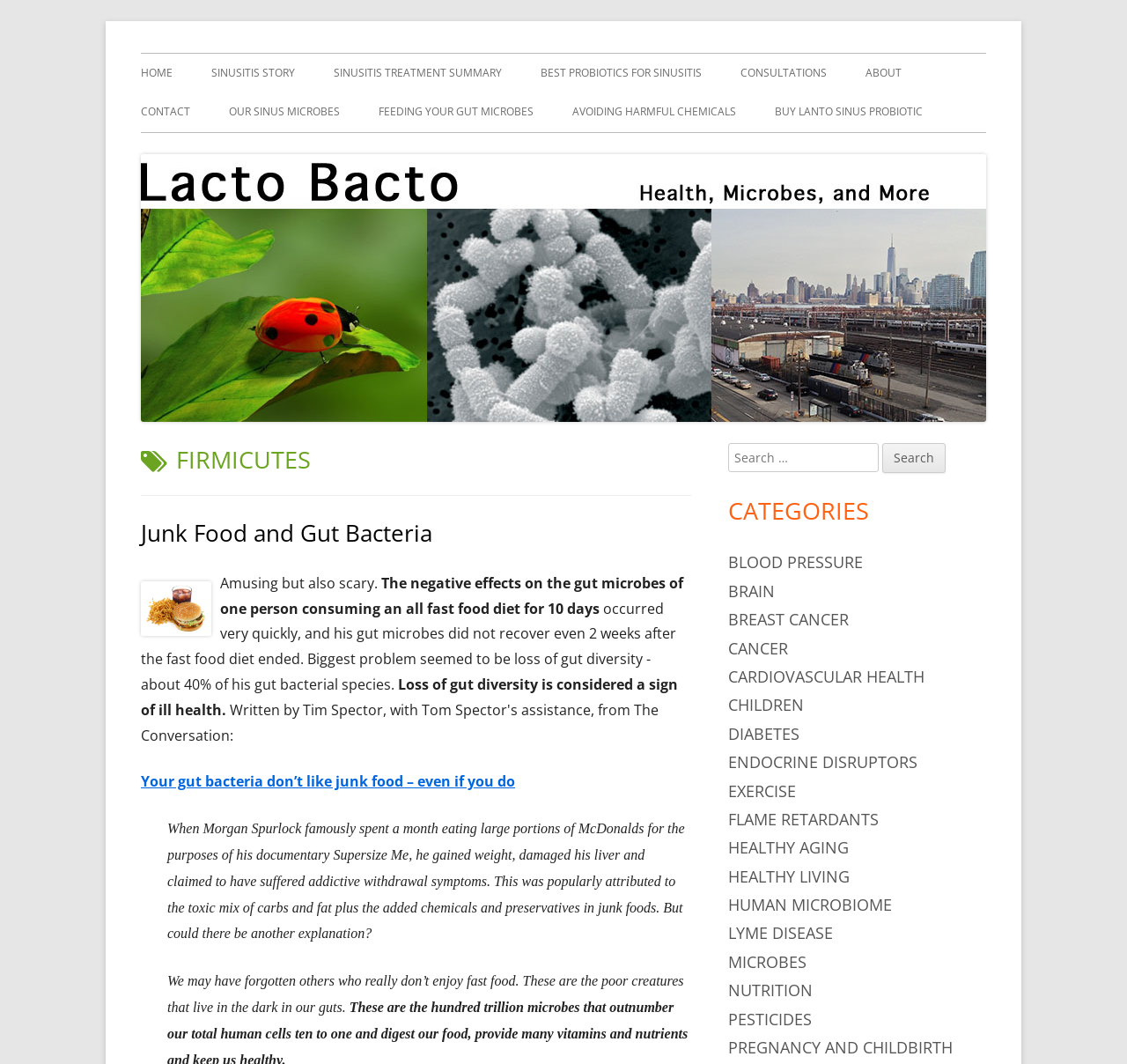Determine the bounding box coordinates for the clickable element required to fulfill the instruction: "View gallery". Provide the coordinates as four float numbers between 0 and 1, i.e., [left, top, right, bottom].

None